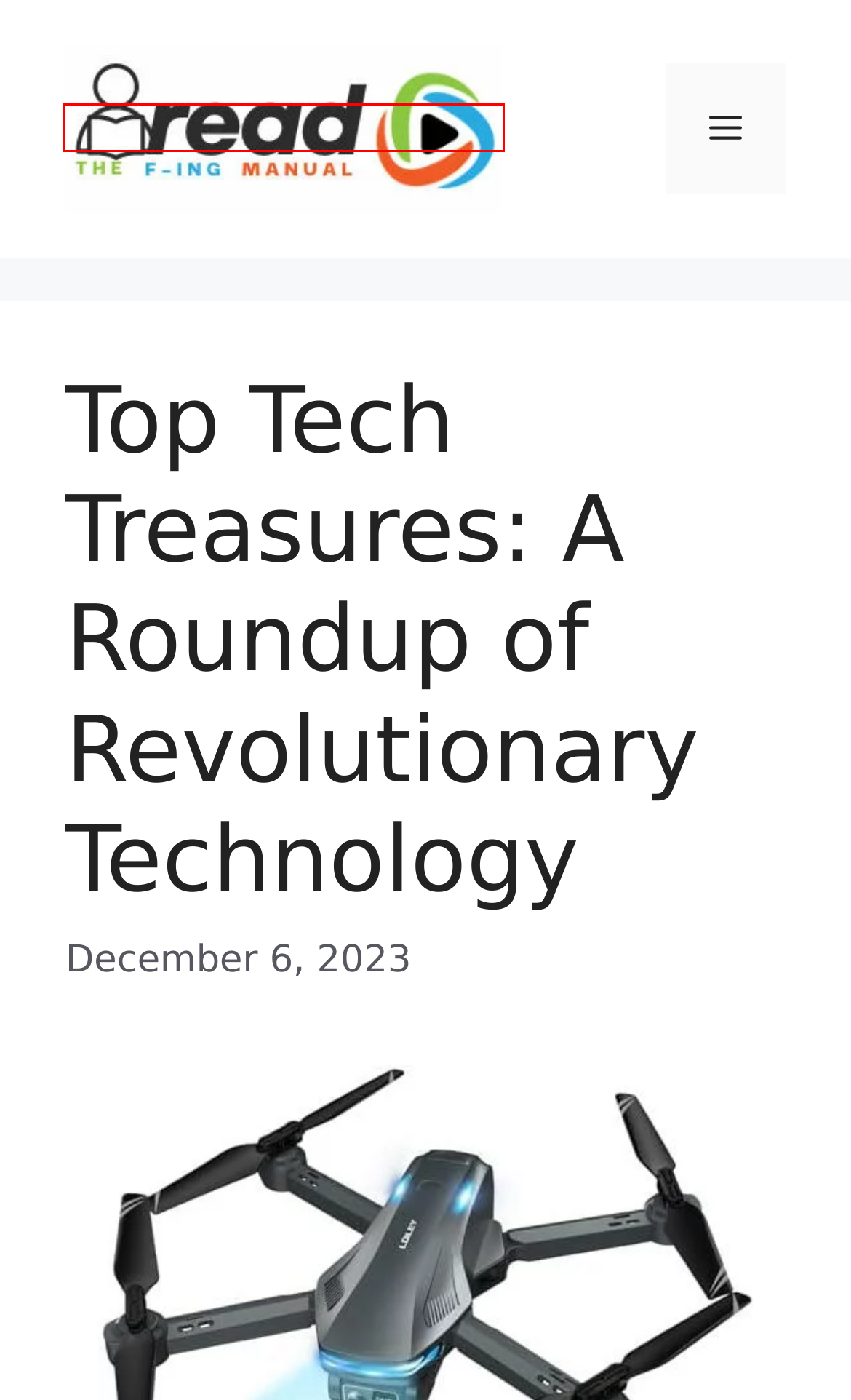You are given a screenshot of a webpage with a red rectangle bounding box. Choose the best webpage description that matches the new webpage after clicking the element in the bounding box. Here are the candidates:
A. Eye Spy: The Top Contact Lens Brands of the Year - RTFM 101
B. Eye Spy: Unveiling the Top Contact Lenses of 2021 - RTFM 101
C. Apps - RTFM 101
D. Tech Treasures - RTFM 101
E. RTFM 101 - Questions and Answers in Easy to follow video steps
F. Tech Developments - RTFM 101
G. Hacks - RTFM 101
H. Clearing the Air: The Ultimate Guide to Air Purifiers - RTFM 101

E